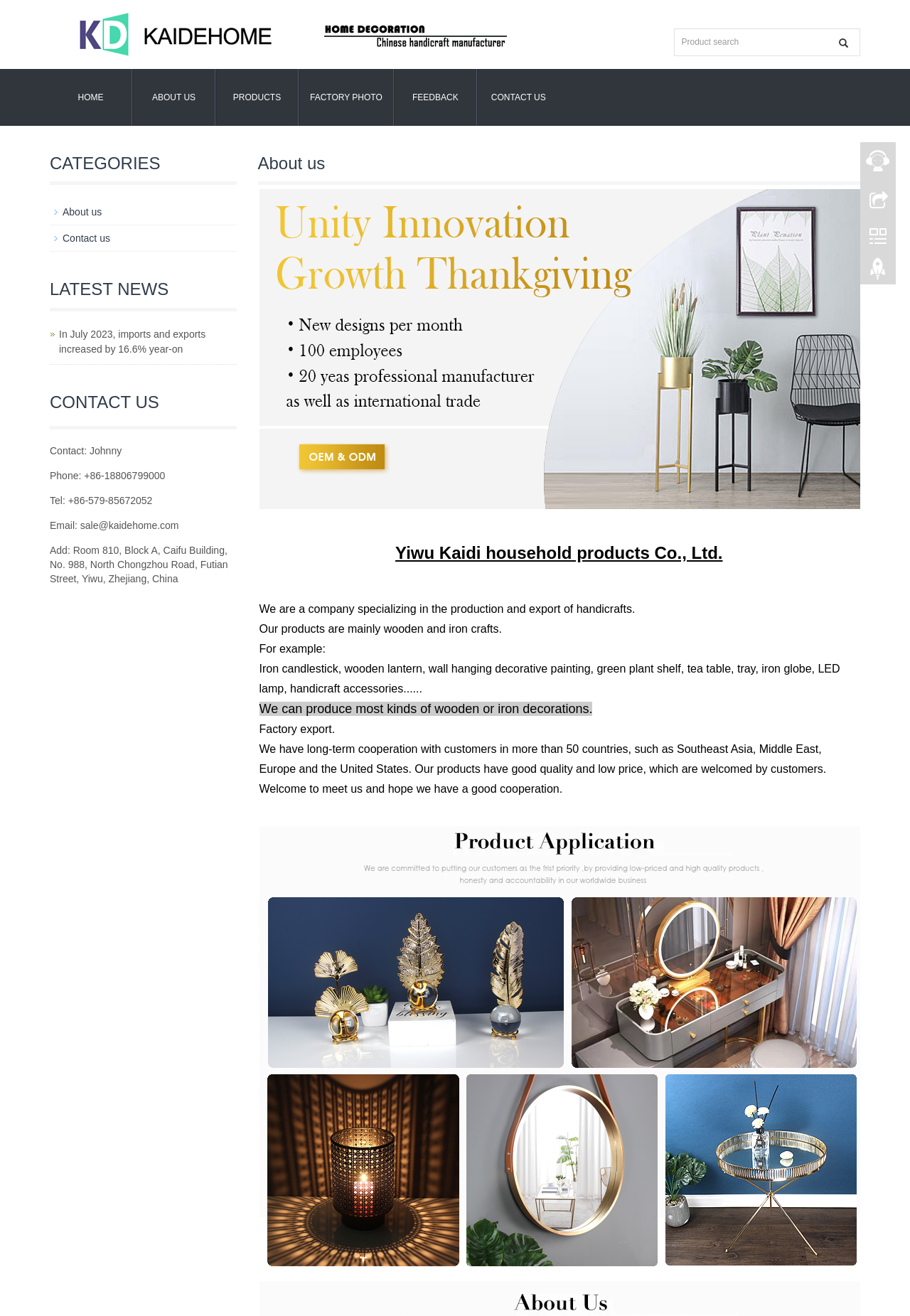Use a single word or phrase to answer the question:
What is the purpose of the 'Product search' textbox?

Search products